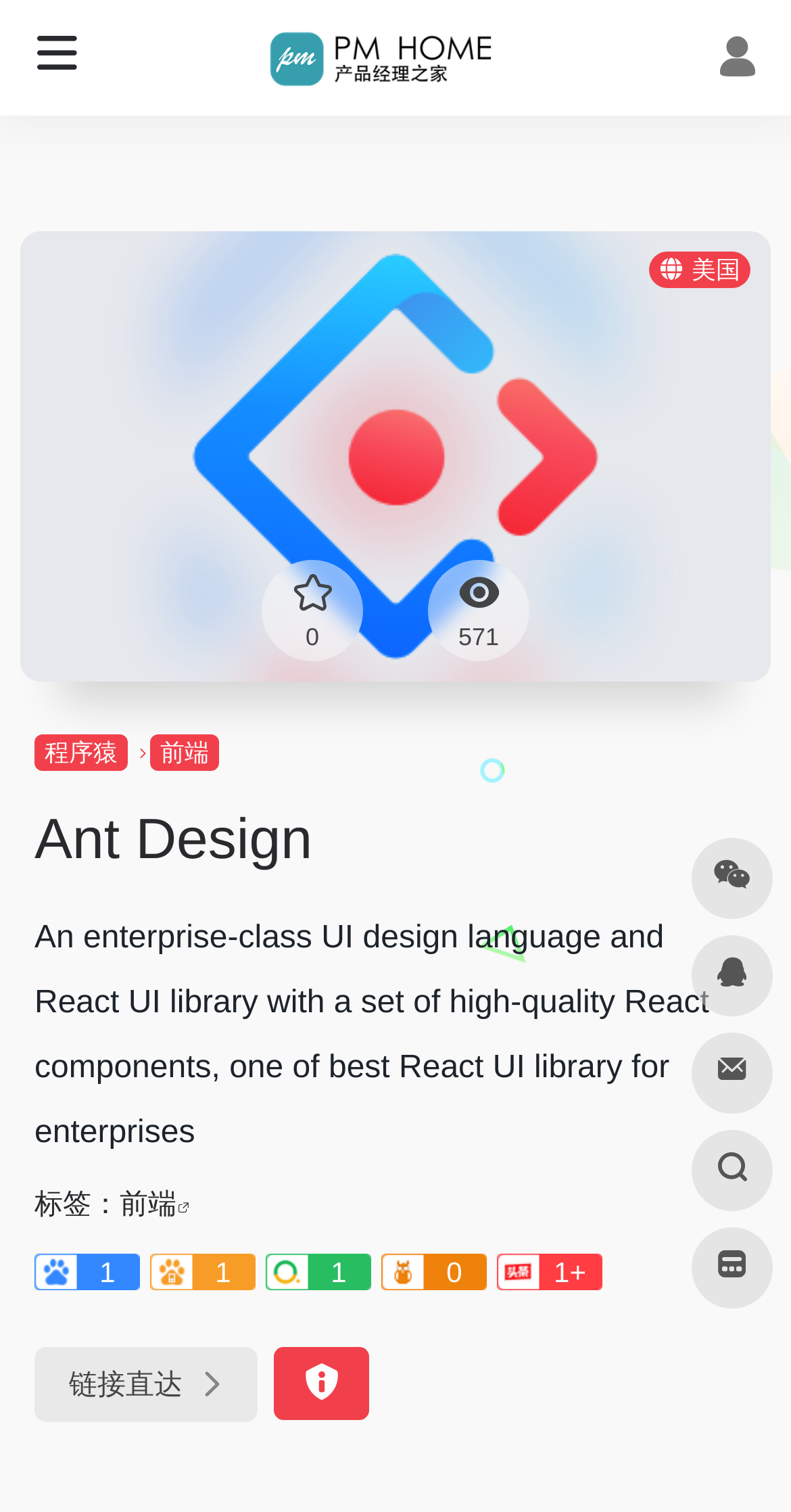From the webpage screenshot, predict the bounding box coordinates (top-left x, top-left y, bottom-right x, bottom-right y) for the UI element described here: parent_node: 链接直达

[0.346, 0.891, 0.467, 0.94]